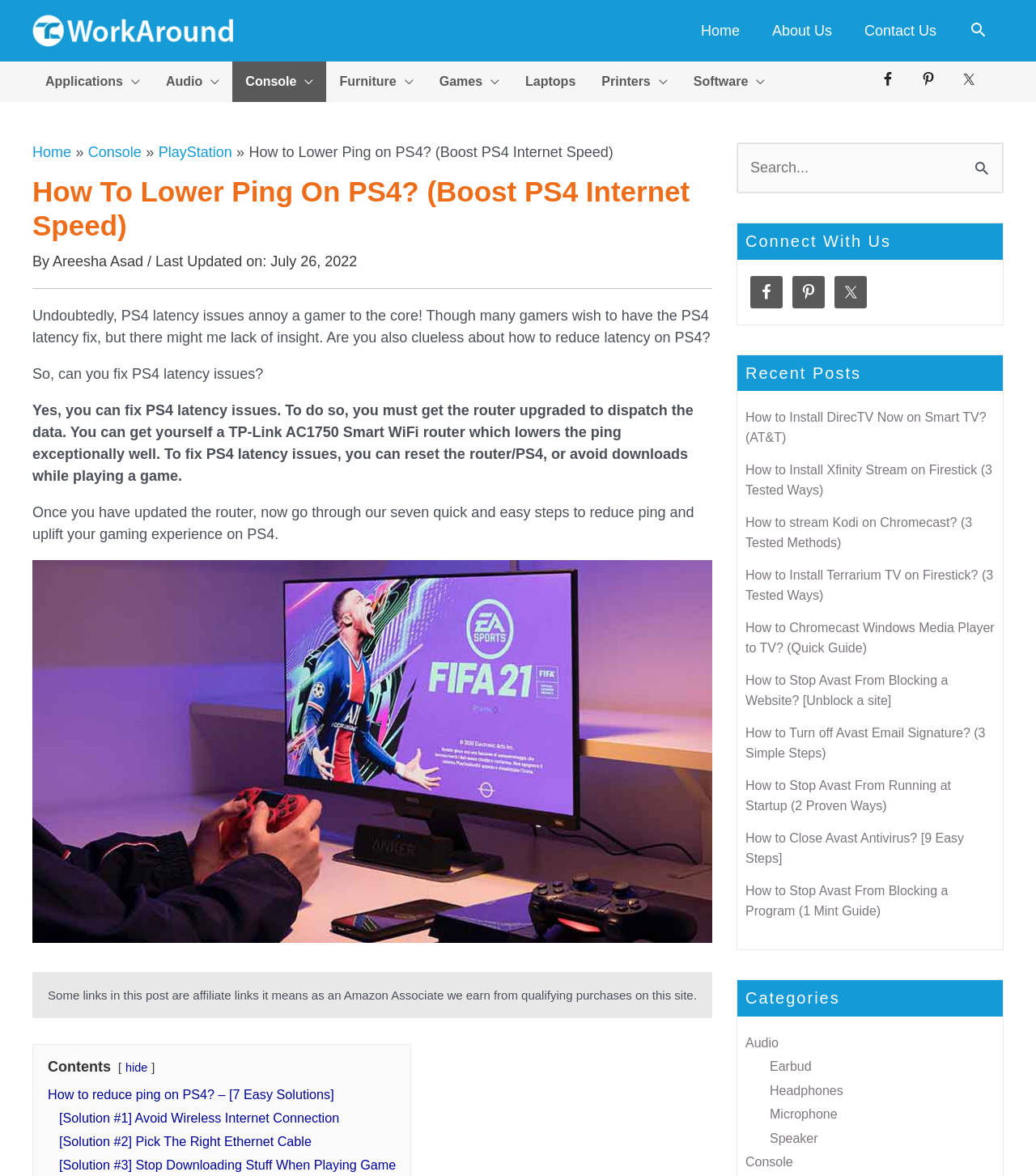Analyze and describe the webpage in a detailed narrative.

This webpage is about resolving PS4 latency issues. At the top, there is a navigation bar with links to "Home", "About Us", "Contact Us", and a search icon. Below the navigation bar, there are several links to different categories, including "Applications", "Audio", "Console", and more.

On the left side of the page, there is a breadcrumbs navigation section that shows the current page's hierarchy, with links to "Home", "Console", "PlayStation", and the current page's title. Next to the breadcrumbs, there is a heading that reads "How to Lower Ping on PS4? (Boost PS4 Internet Speed)".

Below the heading, there is a section of text that explains the problem of PS4 latency issues and introduces a solution. The text is divided into several paragraphs, with a few links to affiliate sites and a call to action to read the full article.

On the right side of the page, there are three complementary sections. The first section has a search bar with a "Search" button. The second section has links to connect with the website on social media platforms, including Facebook, Pinterest, and Twitter. The third section displays recent posts, with links to several articles about installing streaming services on smart TVs and firesticks.

At the bottom of the page, there is a section with links to different categories, including "Audio", "Earbud", and more.